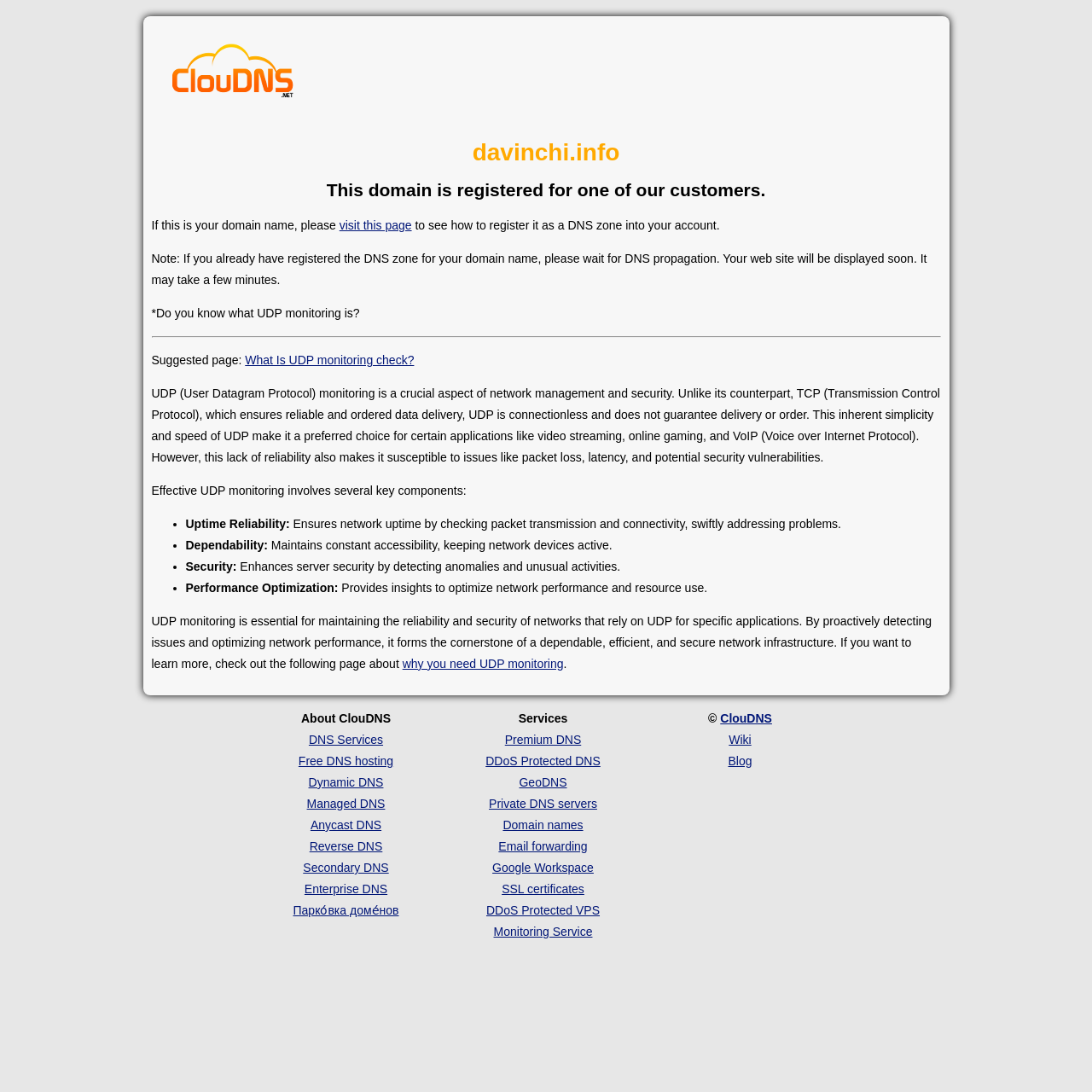What is the suggested page for learning more about UDP monitoring?
Using the information from the image, give a concise answer in one word or a short phrase.

What Is UDP monitoring check?